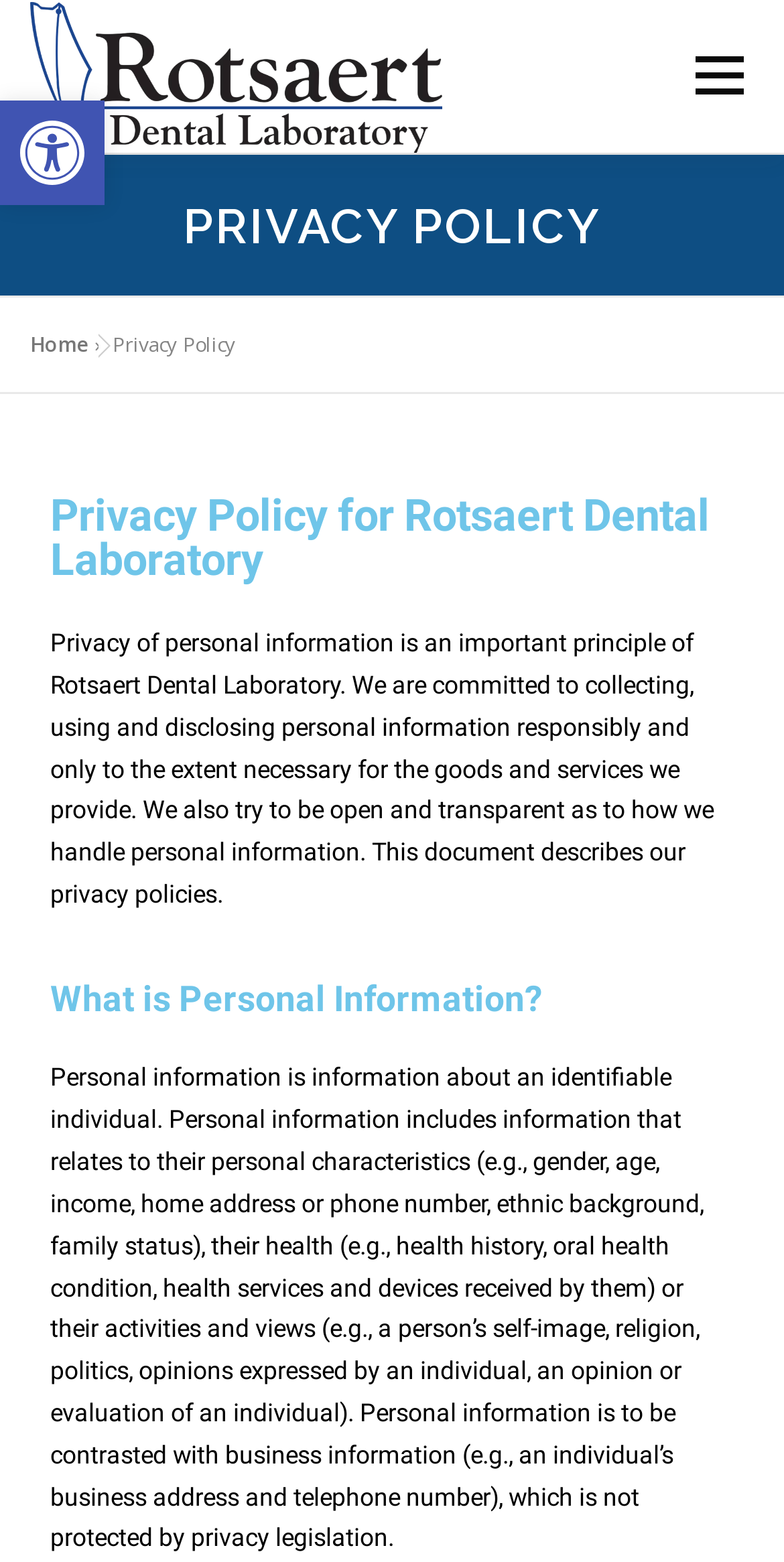Locate the bounding box coordinates of the region to be clicked to comply with the following instruction: "Go to Rotsaert Dental Laboratory homepage". The coordinates must be four float numbers between 0 and 1, in the form [left, top, right, bottom].

[0.038, 0.037, 0.564, 0.059]